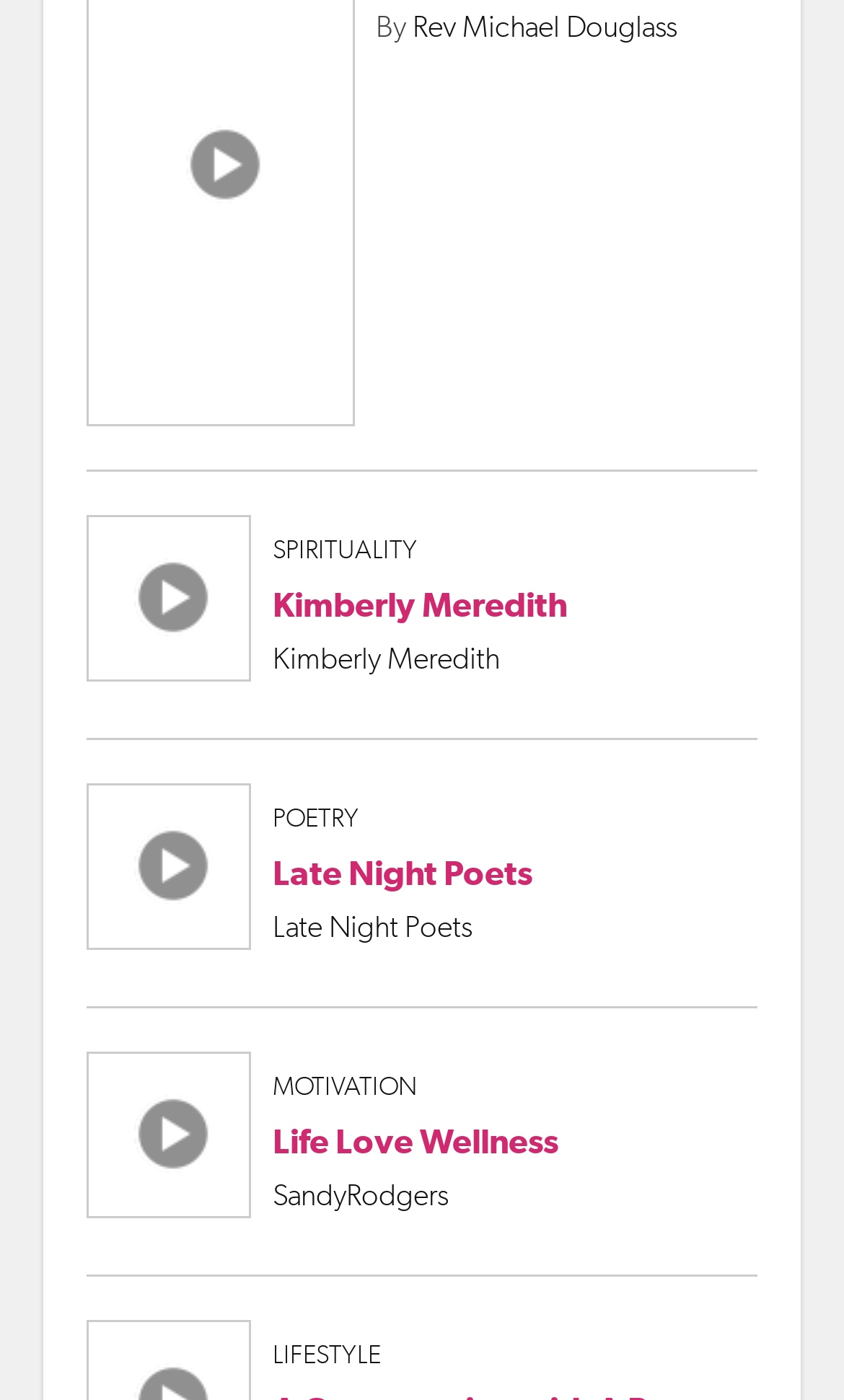What is the category of Life Love Wellness?
Please provide a single word or phrase based on the screenshot.

LIFESTYLE